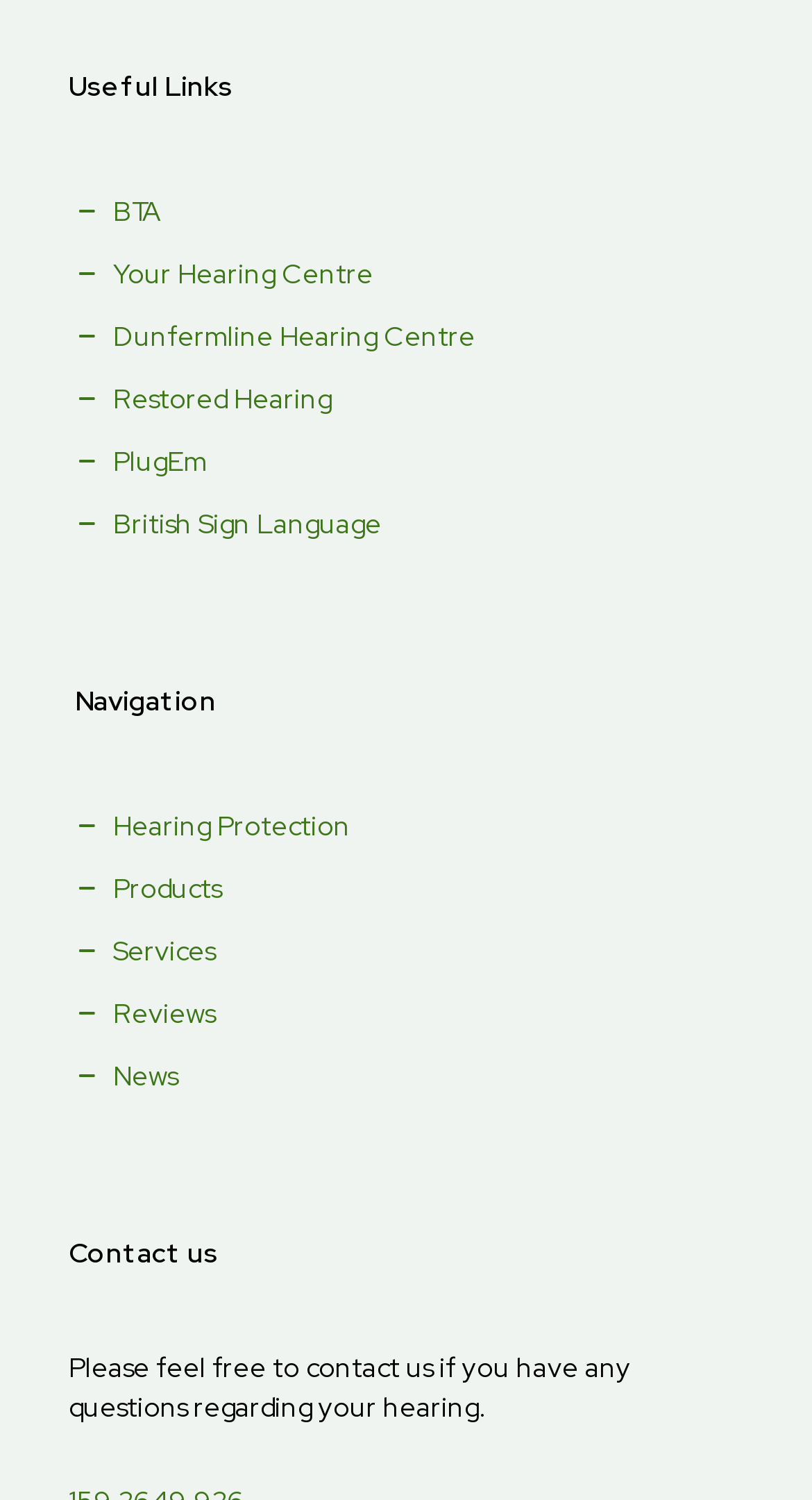Specify the bounding box coordinates of the area to click in order to follow the given instruction: "View DataNumen Outlook Repair."

None